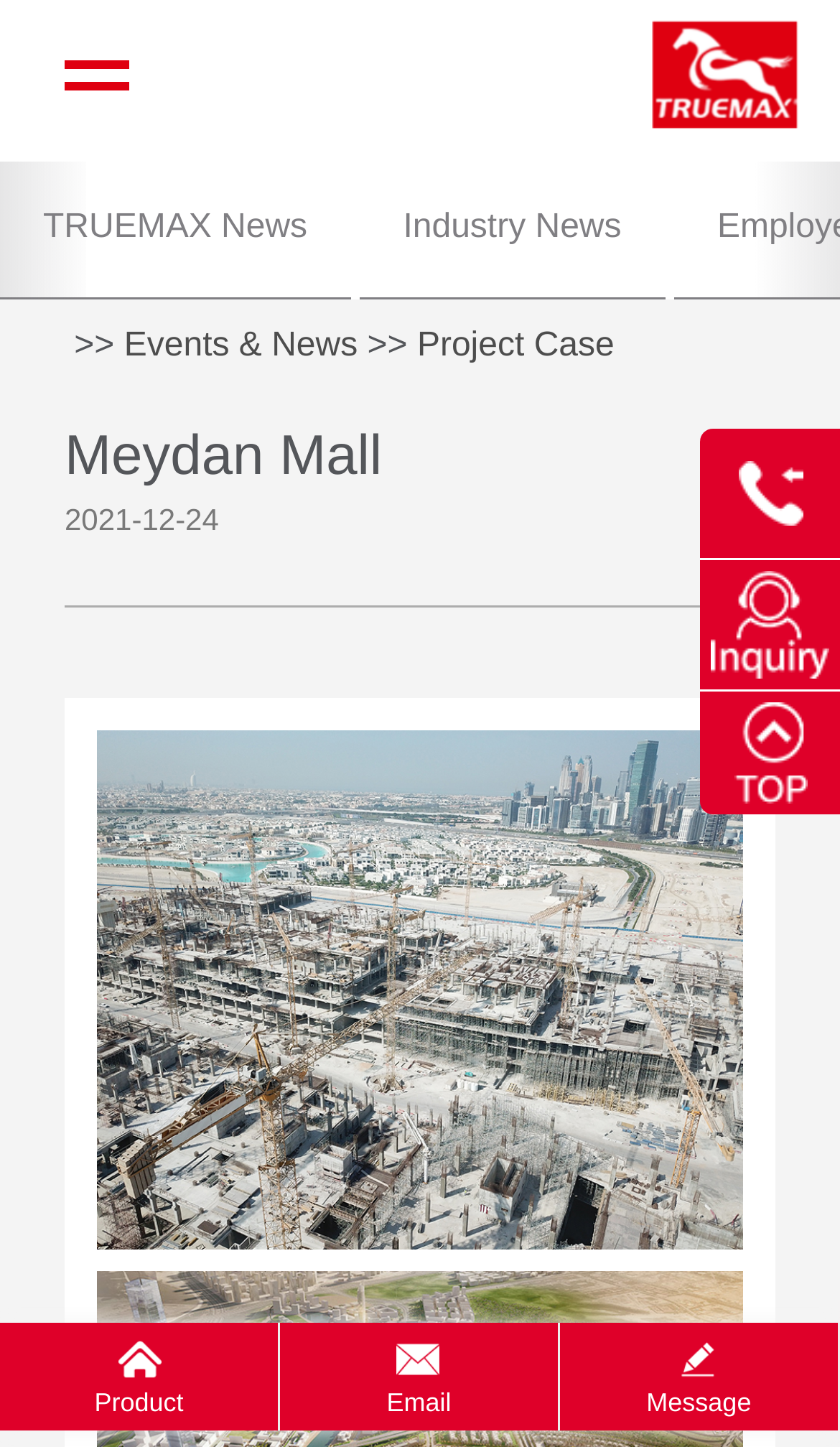Analyze the image and deliver a detailed answer to the question: What is the type of the image on the top right?

The image on the top right has an OCR text 'Truck Mounted Boom Pump,Placing boom,Concrete pump,crusher | TRUEMAX', which indicates that the image is related to a truck mounted boom pump.